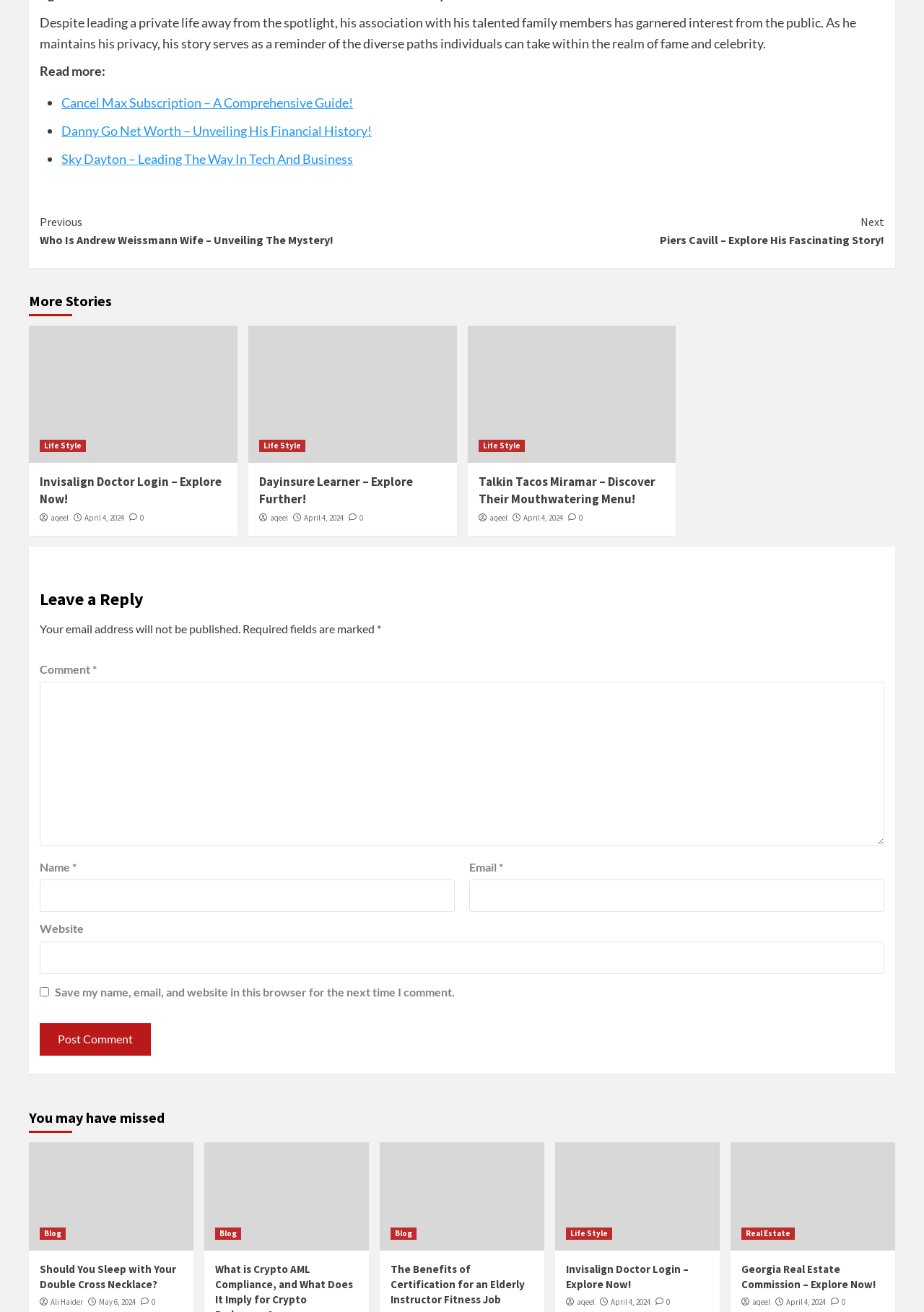Give the bounding box coordinates for the element described by: "April 4, 2024".

[0.329, 0.391, 0.372, 0.399]